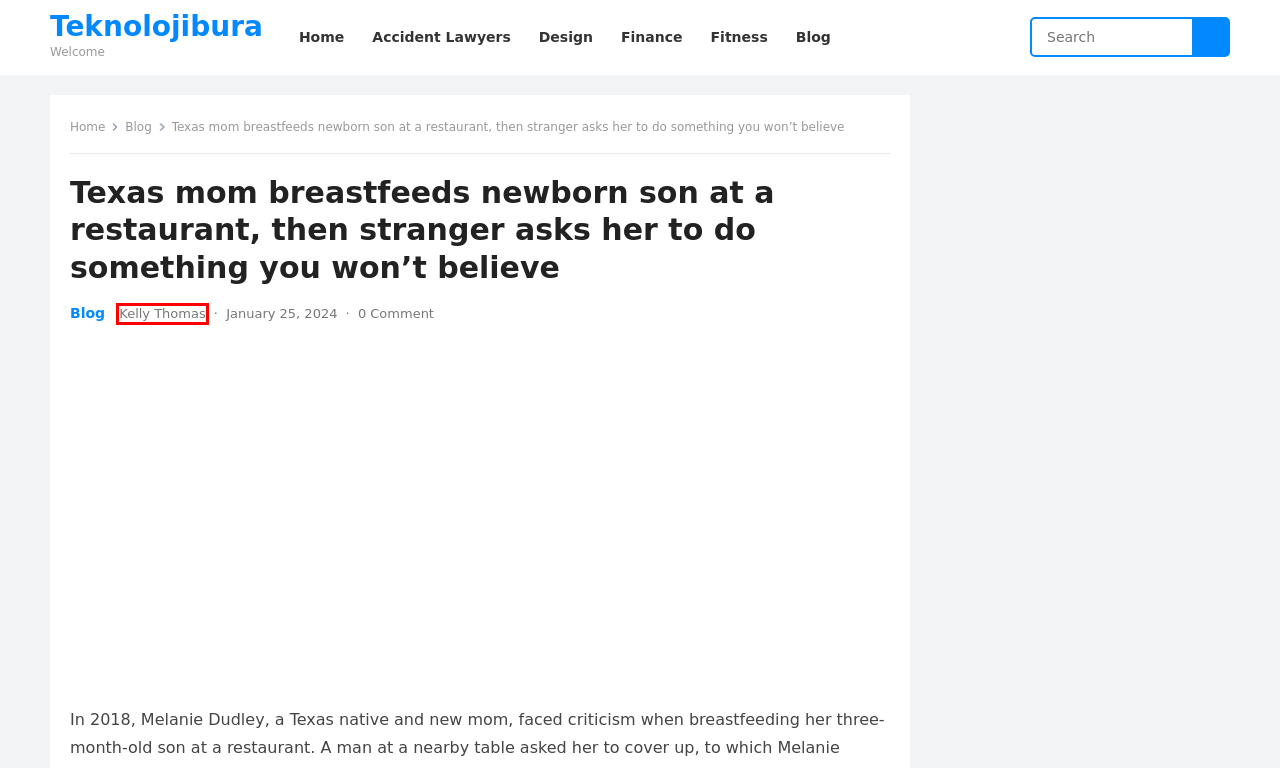You are given a screenshot of a webpage with a red rectangle bounding box around an element. Choose the best webpage description that matches the page after clicking the element in the bounding box. Here are the candidates:
A. Privacy Policy - Teknolojibura
B. Design Archives - Teknolojibura
C. Teknolojibura - Welcome
D. Fitness Archives - Teknolojibura
E. Finance Archives - Teknolojibura
F. Kelly Thomas, Author at Teknolojibura
G. Blog Archives - Teknolojibura
H. Mom Captures Hidden Talent of Babysitter with Heartwarming Video - Teknolojibura

F